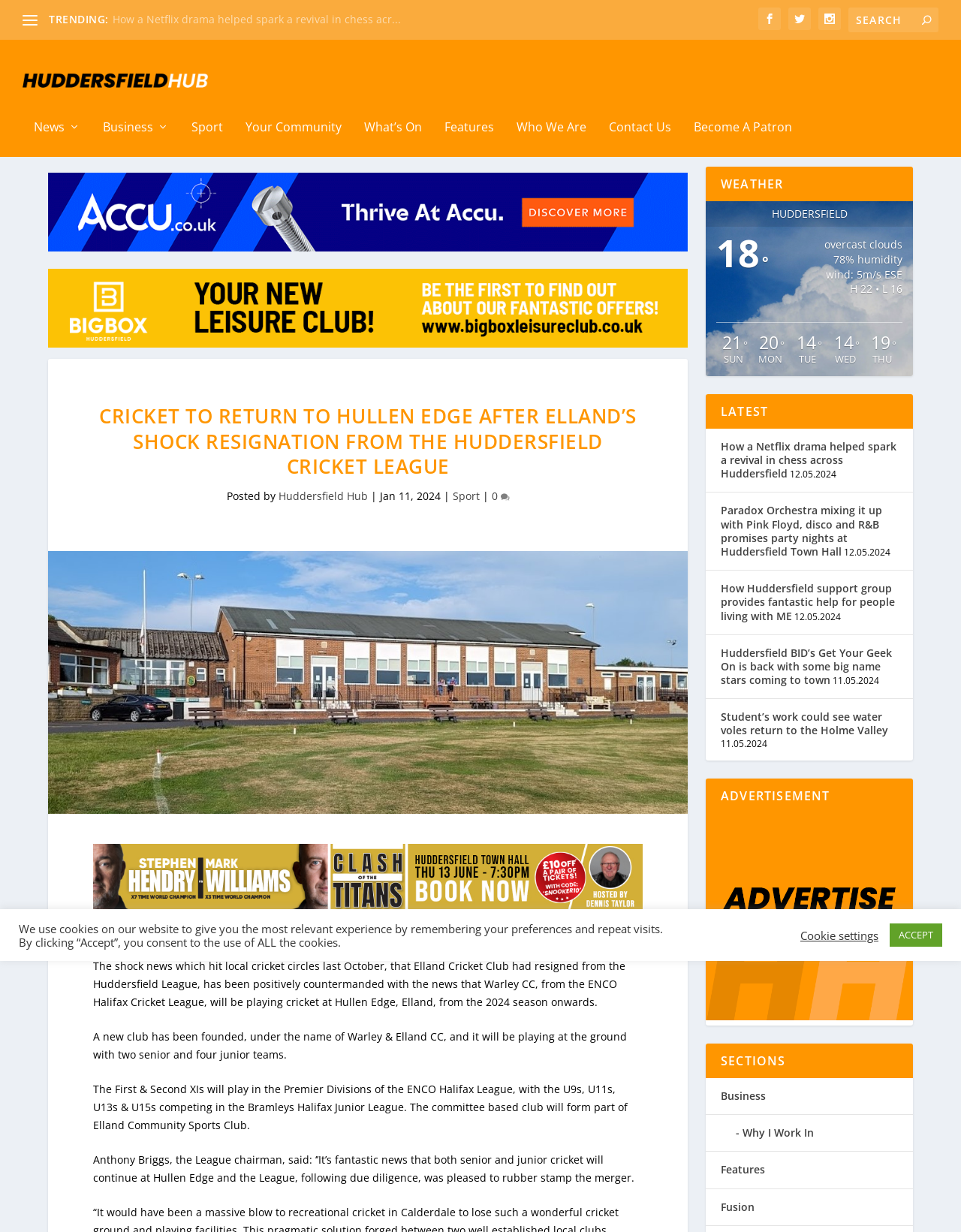How many sections are available on the webpage? Observe the screenshot and provide a one-word or short phrase answer.

7